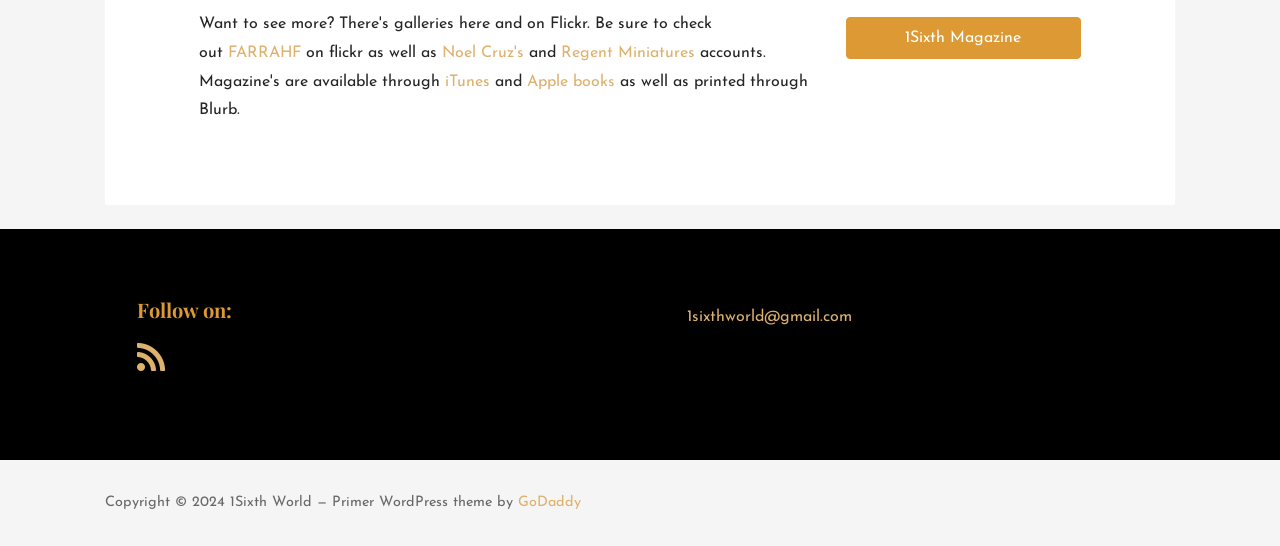Use a single word or phrase to respond to the question:
What is the name of the domain registrar?

GoDaddy